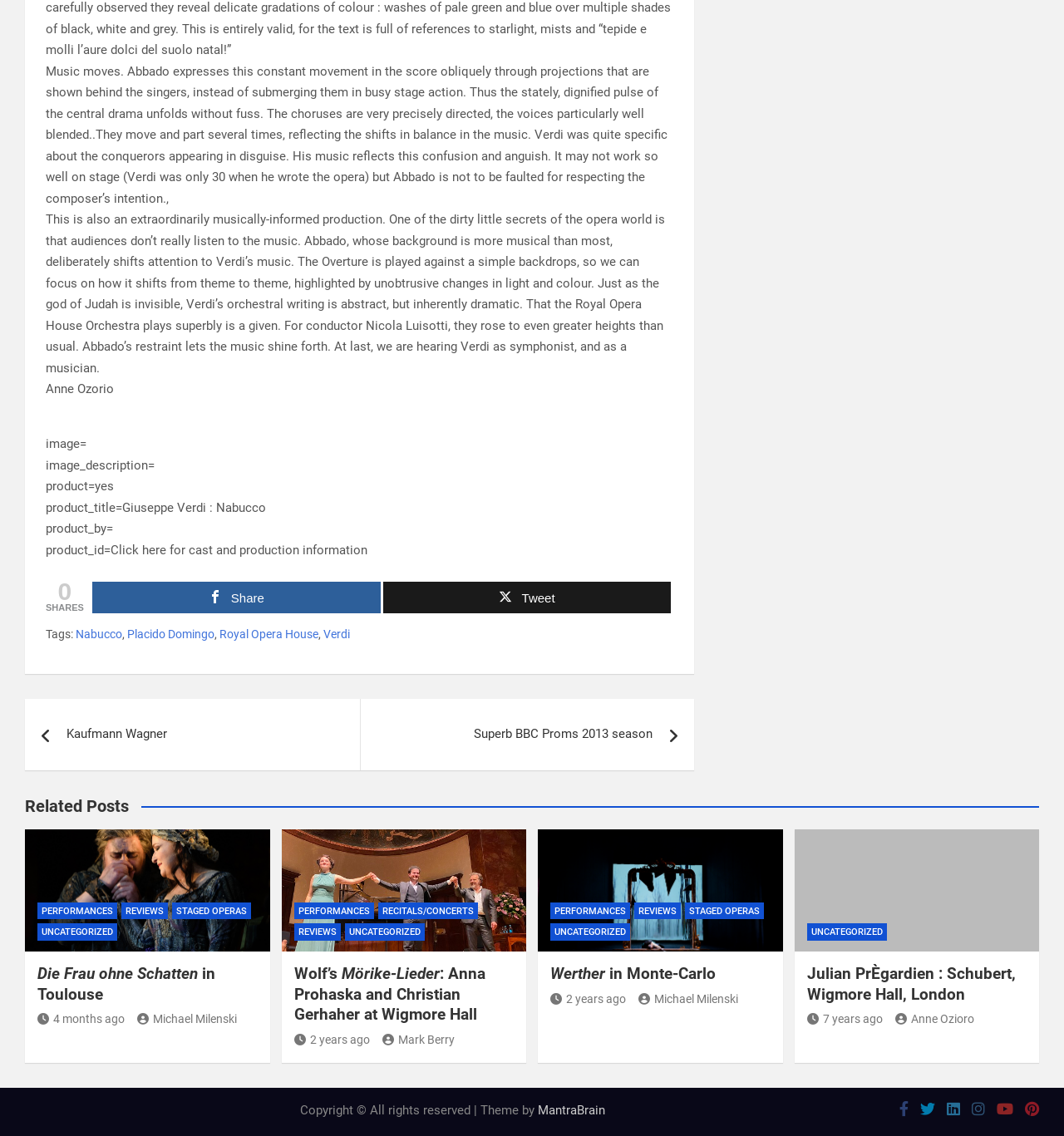Identify the bounding box coordinates of the clickable region to carry out the given instruction: "Check the 'Related Posts'".

[0.023, 0.7, 0.977, 0.719]